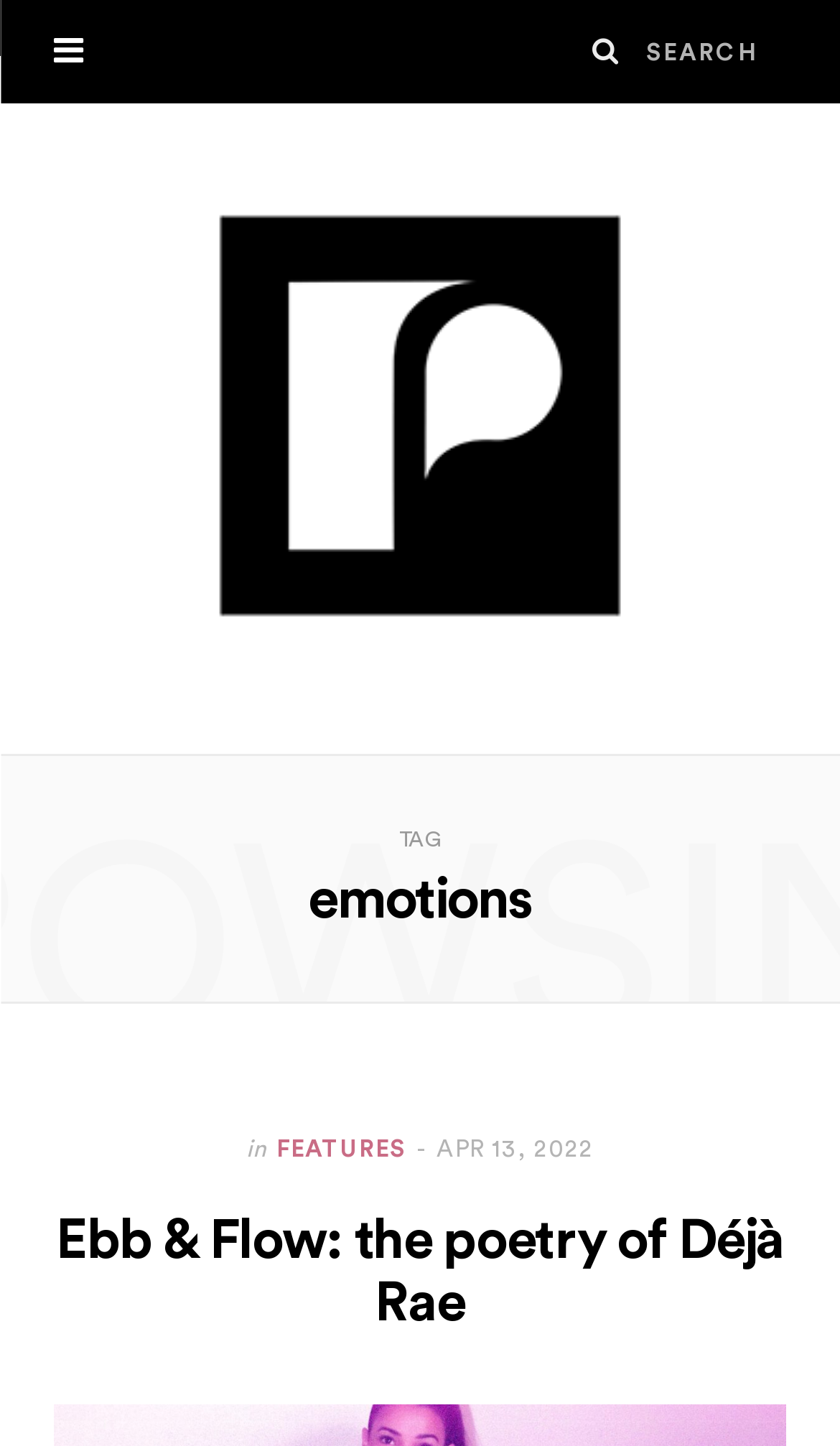What is the category of the article 'Ebb & Flow: the poetry of Déjà Rae'?
Please provide a comprehensive answer to the question based on the webpage screenshot.

By looking at the webpage, I can see that the article 'Ebb & Flow: the poetry of Déjà Rae' is under the heading 'emotions', which suggests that it belongs to the category of emotions.